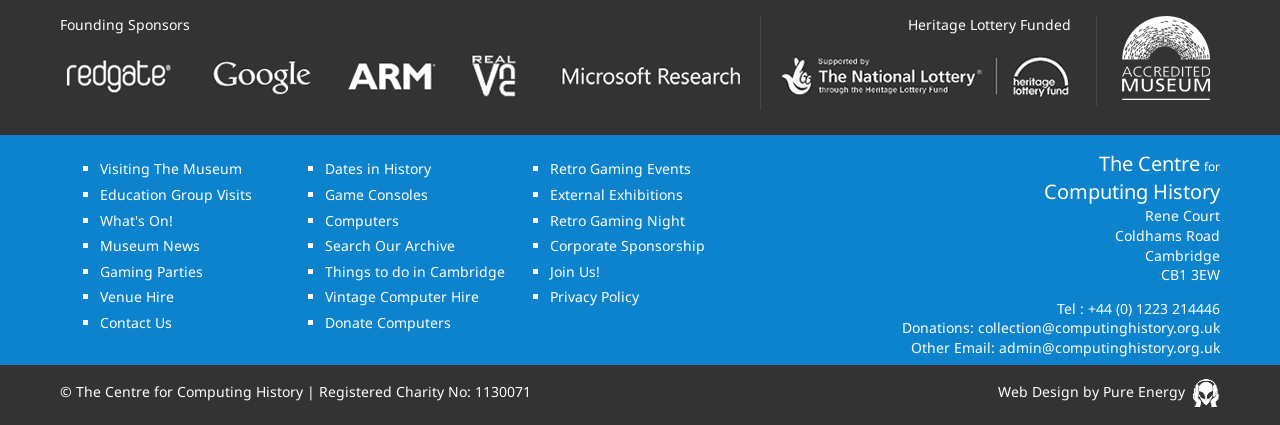Using the webpage screenshot and the element description Things to do in Cambridge, determine the bounding box coordinates. Specify the coordinates in the format (top-left x, top-left y, bottom-right x, bottom-right y) with values ranging from 0 to 1.

[0.254, 0.616, 0.395, 0.661]